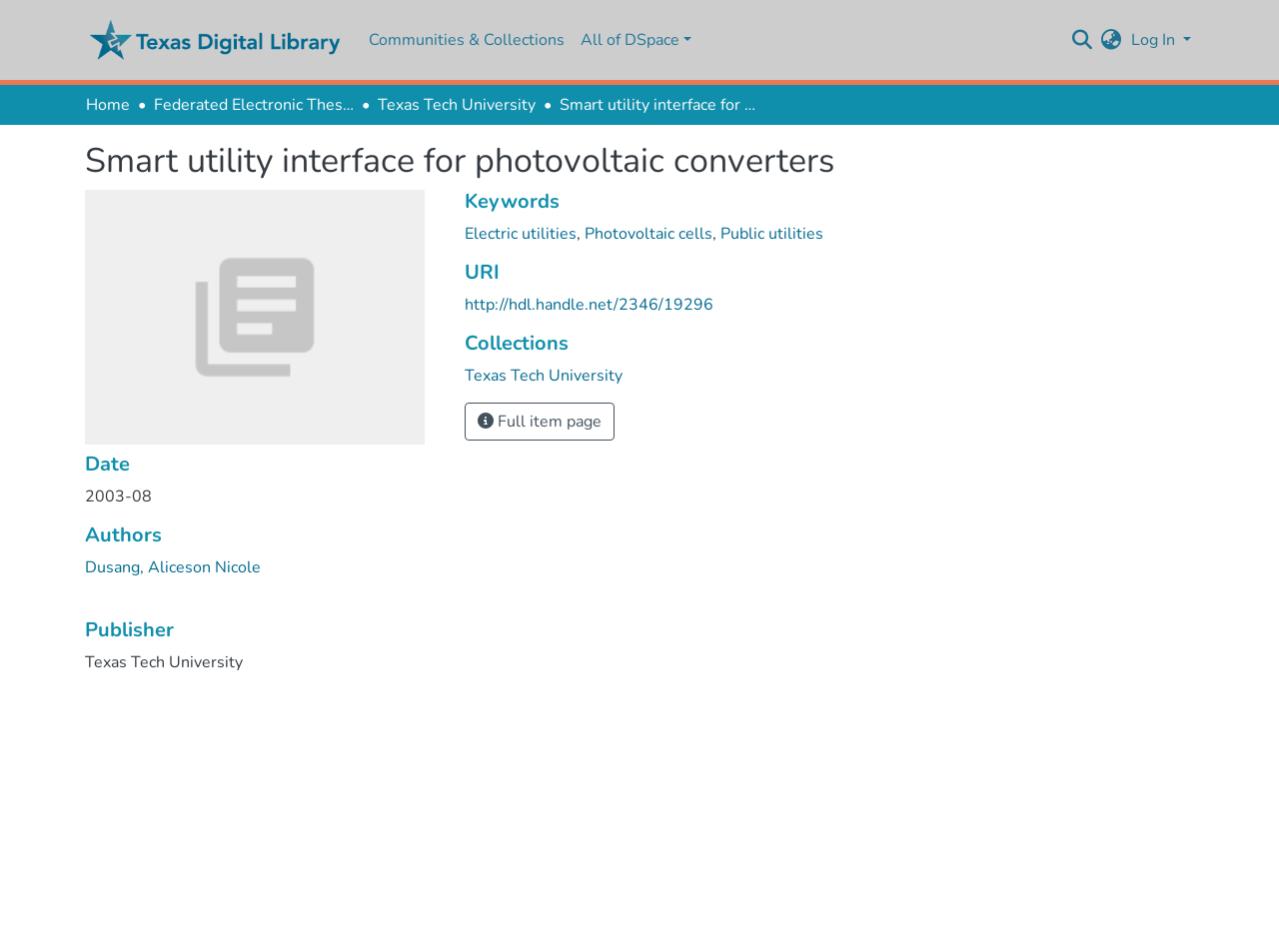Please identify the bounding box coordinates of the clickable element to fulfill the following instruction: "View full item page". The coordinates should be four float numbers between 0 and 1, i.e., [left, top, right, bottom].

[0.363, 0.423, 0.48, 0.463]